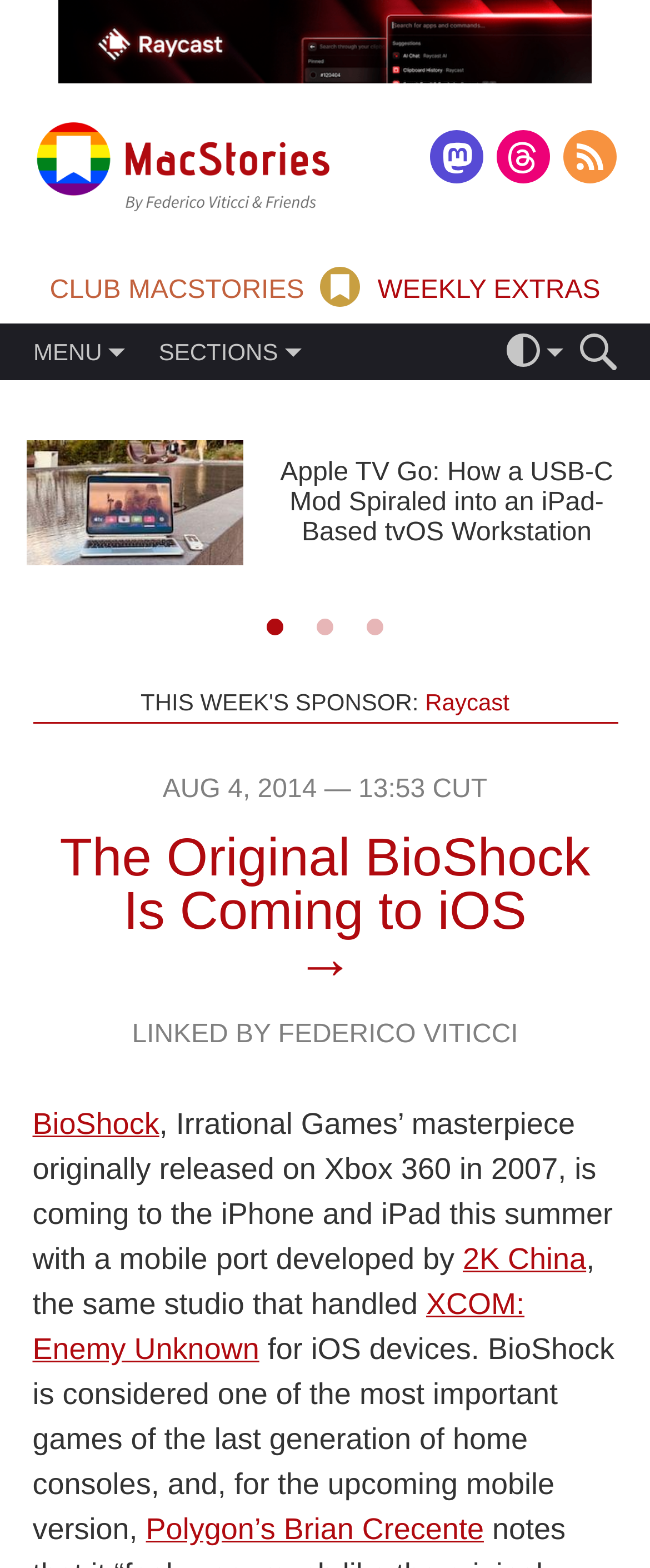Find the bounding box coordinates for the HTML element described in this sentence: "iOS 17". Provide the coordinates as four float numbers between 0 and 1, in the format [left, top, right, bottom].

[0.244, 0.289, 0.44, 0.304]